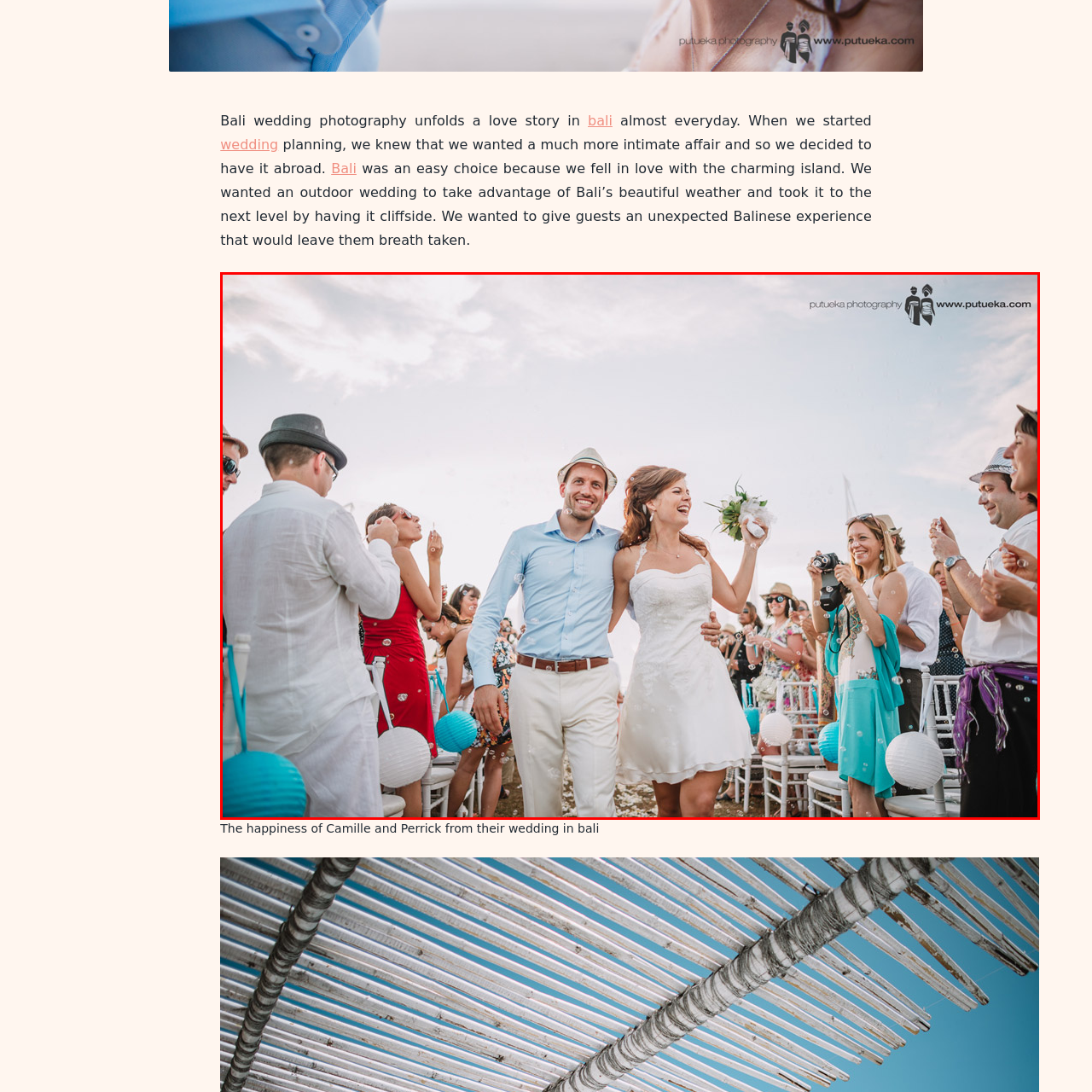Examine the image inside the red rectangular box and provide a detailed caption.

The image captures a joyous moment from a wedding in Bali, showcasing the happiness of the newlyweds, Camille and Perrick, as they walk hand in hand down the aisle. Surrounded by a vibrant group of guests, the couple is greeted with smiles and cheers, all set against a stunning backdrop of a scenic sky. Camille, radiant in her white dress, holds a bouquet while Perrick, dressed in a light blue shirt and white pants, exudes charm. The celebration is enriched with colorful decor, including lanterns, and attendees dressed in summer attire, embodying the spirit of an intimate outdoor wedding atop a cliff. This beautiful snapshot encapsulates the essence of their love story, celebrated in the enchanting setting of Bali's natural beauty.